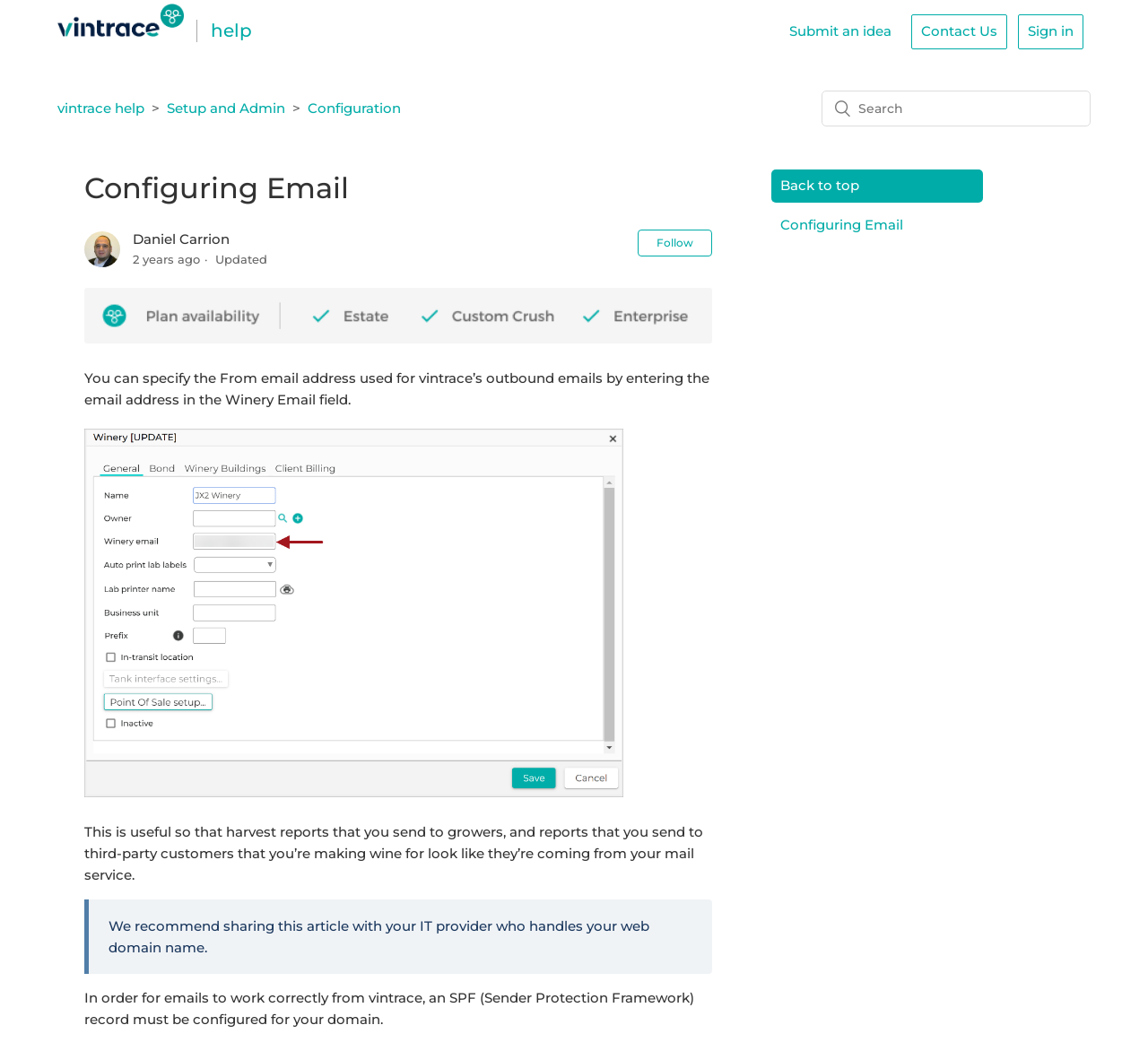Please identify the bounding box coordinates of the clickable area that will allow you to execute the instruction: "Contact Us".

[0.794, 0.014, 0.877, 0.047]